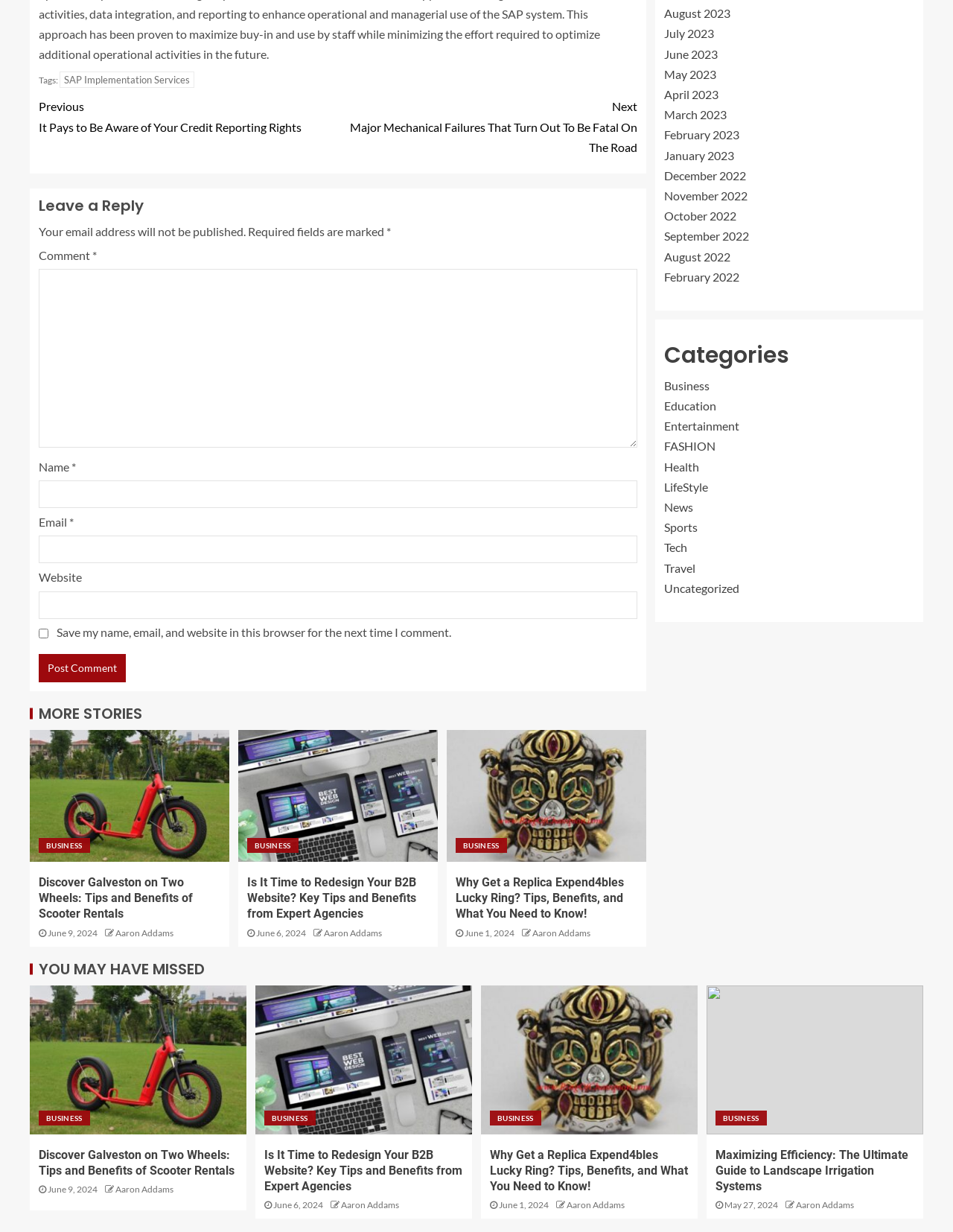Identify the bounding box coordinates of the region that should be clicked to execute the following instruction: "Follow on social media".

None